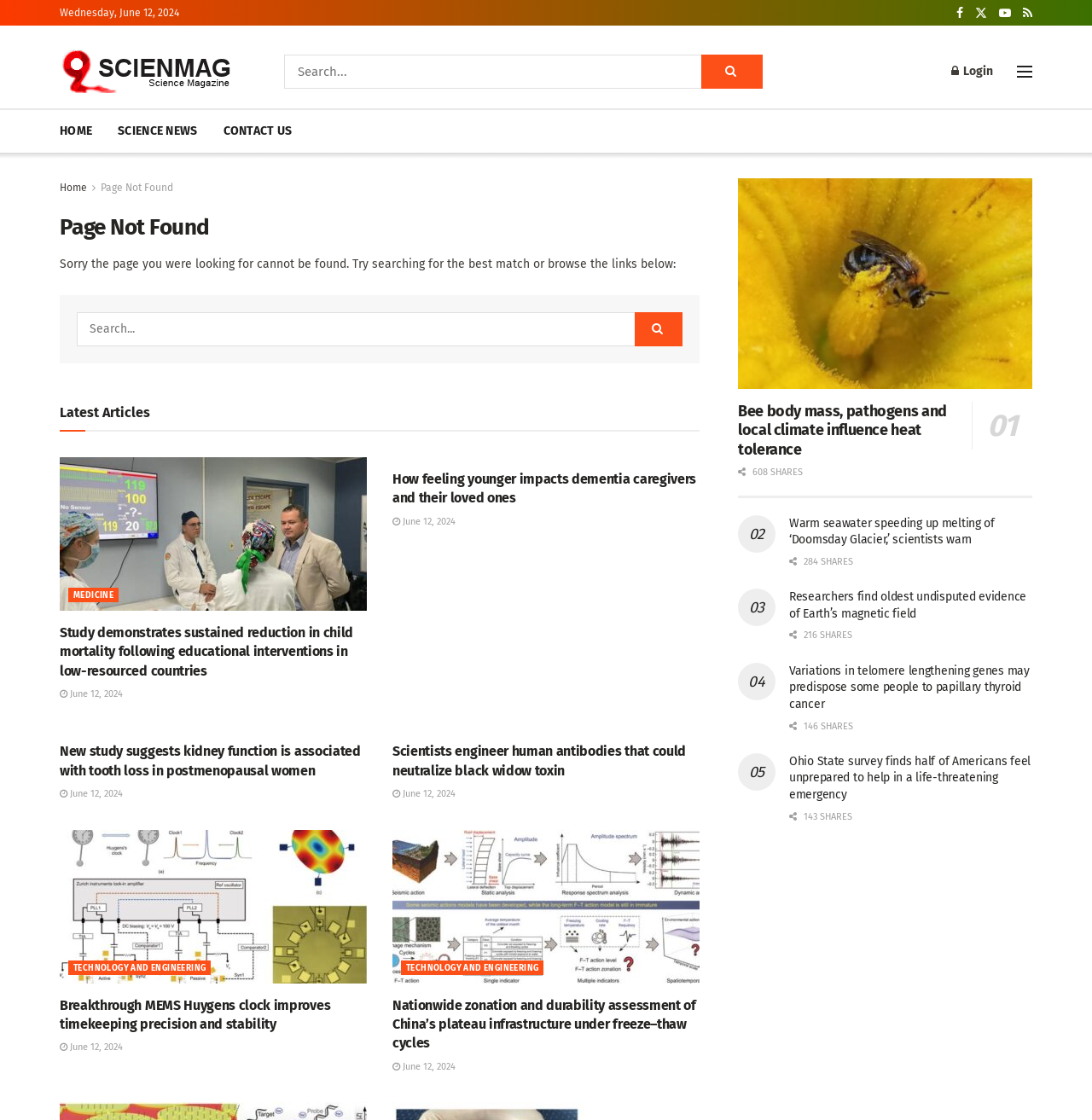Please locate the bounding box coordinates of the element that should be clicked to achieve the given instruction: "Search for something".

[0.26, 0.048, 0.699, 0.079]